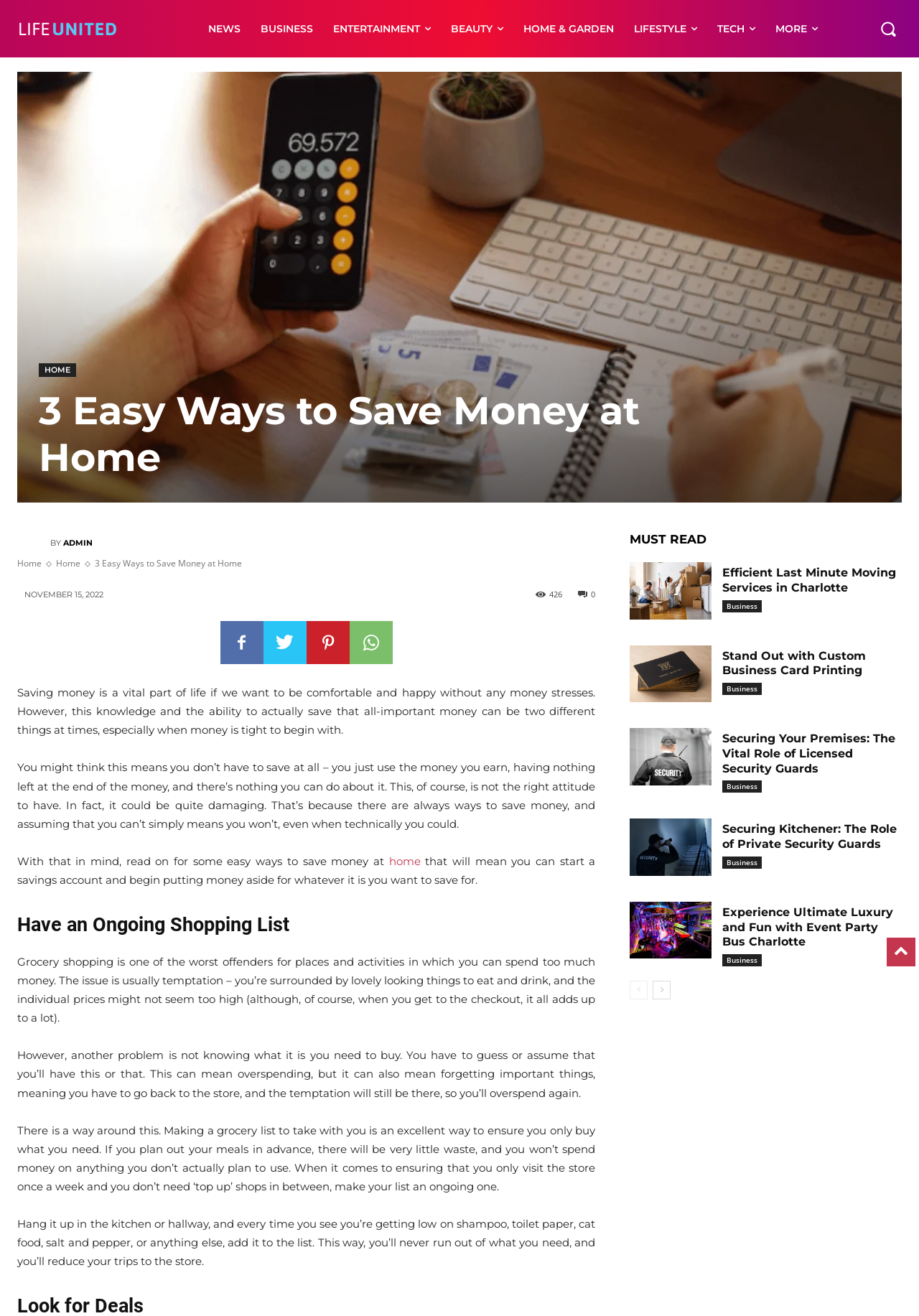Using the information from the screenshot, answer the following question thoroughly:
What is the website's main topic?

Based on the webpage's content, it appears to be focused on providing tips and advice on how to save money, with a specific article titled '3 Easy Ways to Save Money at Home'.